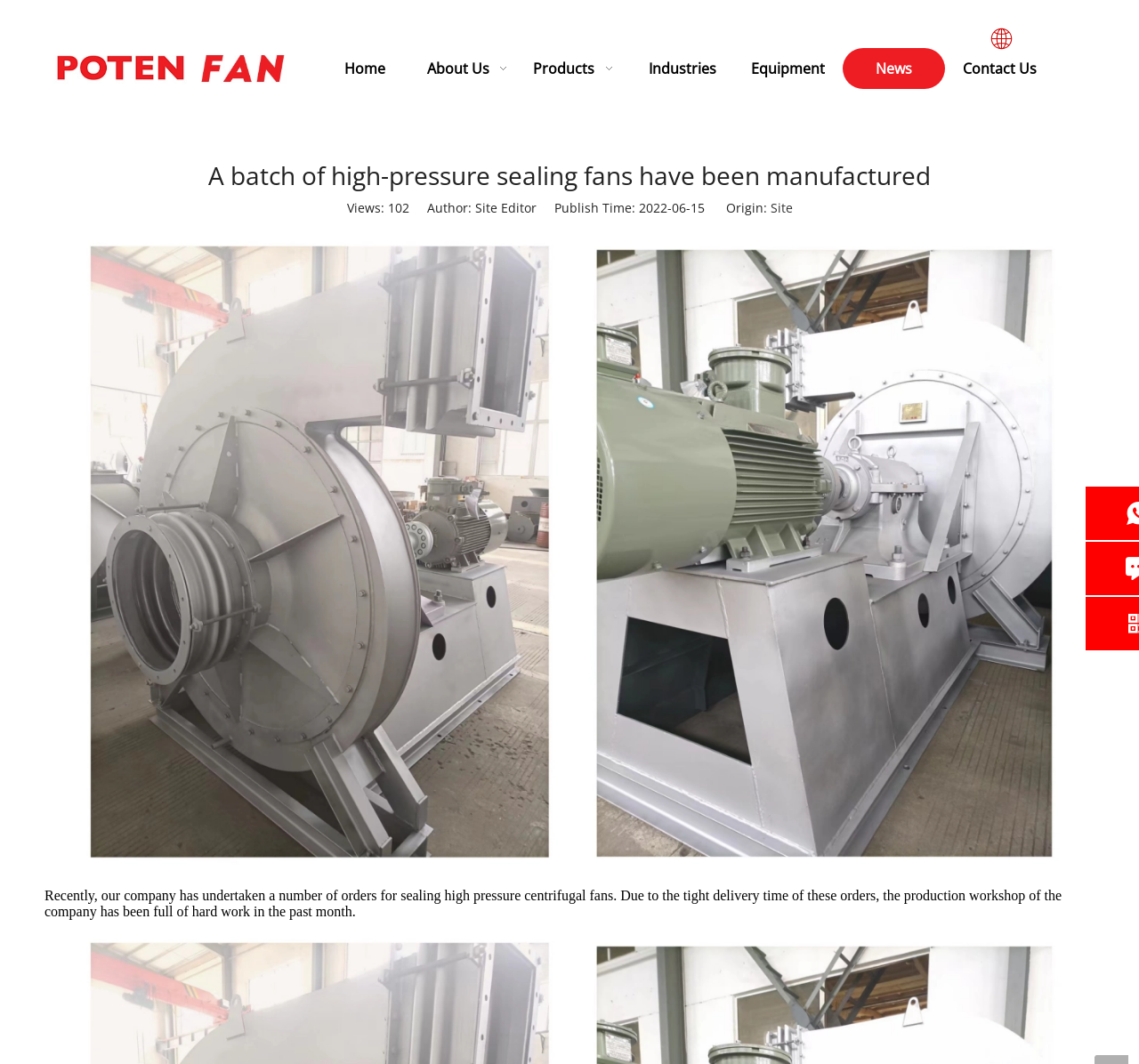Find the bounding box coordinates for the UI element that matches this description: "About Us".

[0.368, 0.045, 0.458, 0.084]